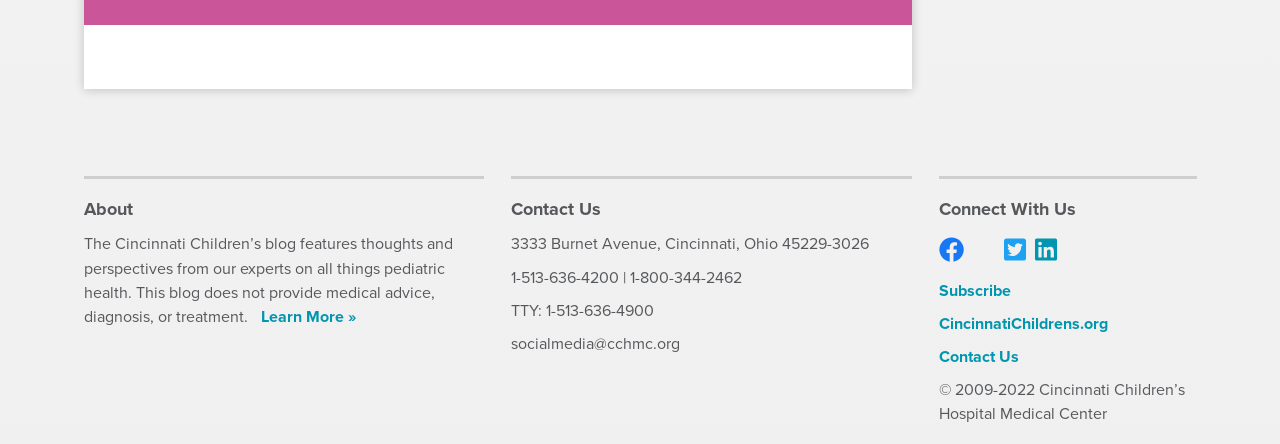What is the purpose of this blog?
Answer the question with a detailed explanation, including all necessary information.

I found the answer by reading the static text 'The Cincinnati Children’s blog features thoughts and perspectives from our experts on all things pediatric health.' which suggests that the purpose of this blog is to discuss pediatric health.